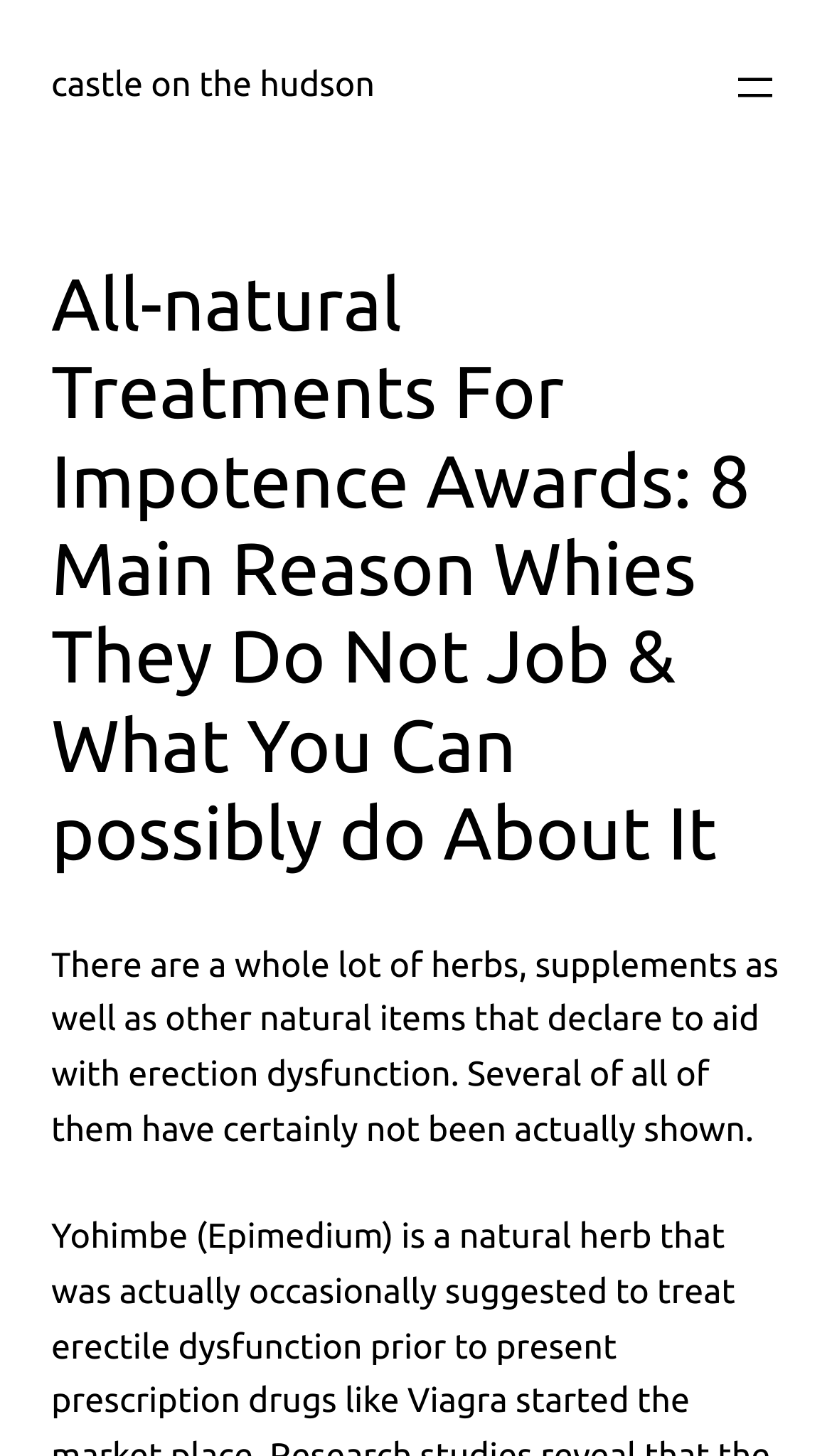Using the provided element description: "castle on the hudson", determine the bounding box coordinates of the corresponding UI element in the screenshot.

[0.062, 0.046, 0.451, 0.072]